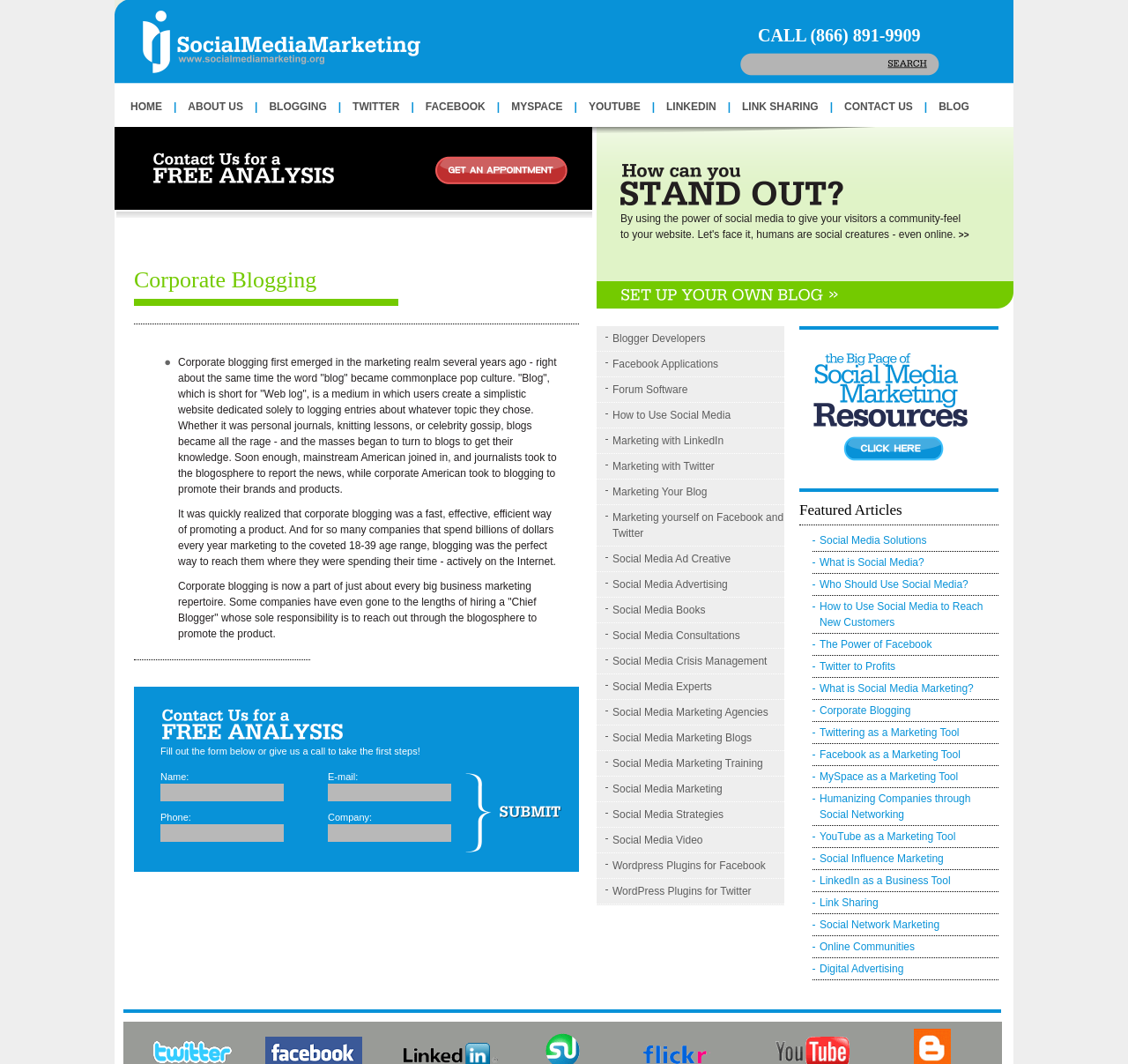Determine the bounding box coordinates of the section to be clicked to follow the instruction: "Click the 'Submit' button". The coordinates should be given as four float numbers between 0 and 1, formatted as [left, top, right, bottom].

[0.788, 0.051, 0.823, 0.068]